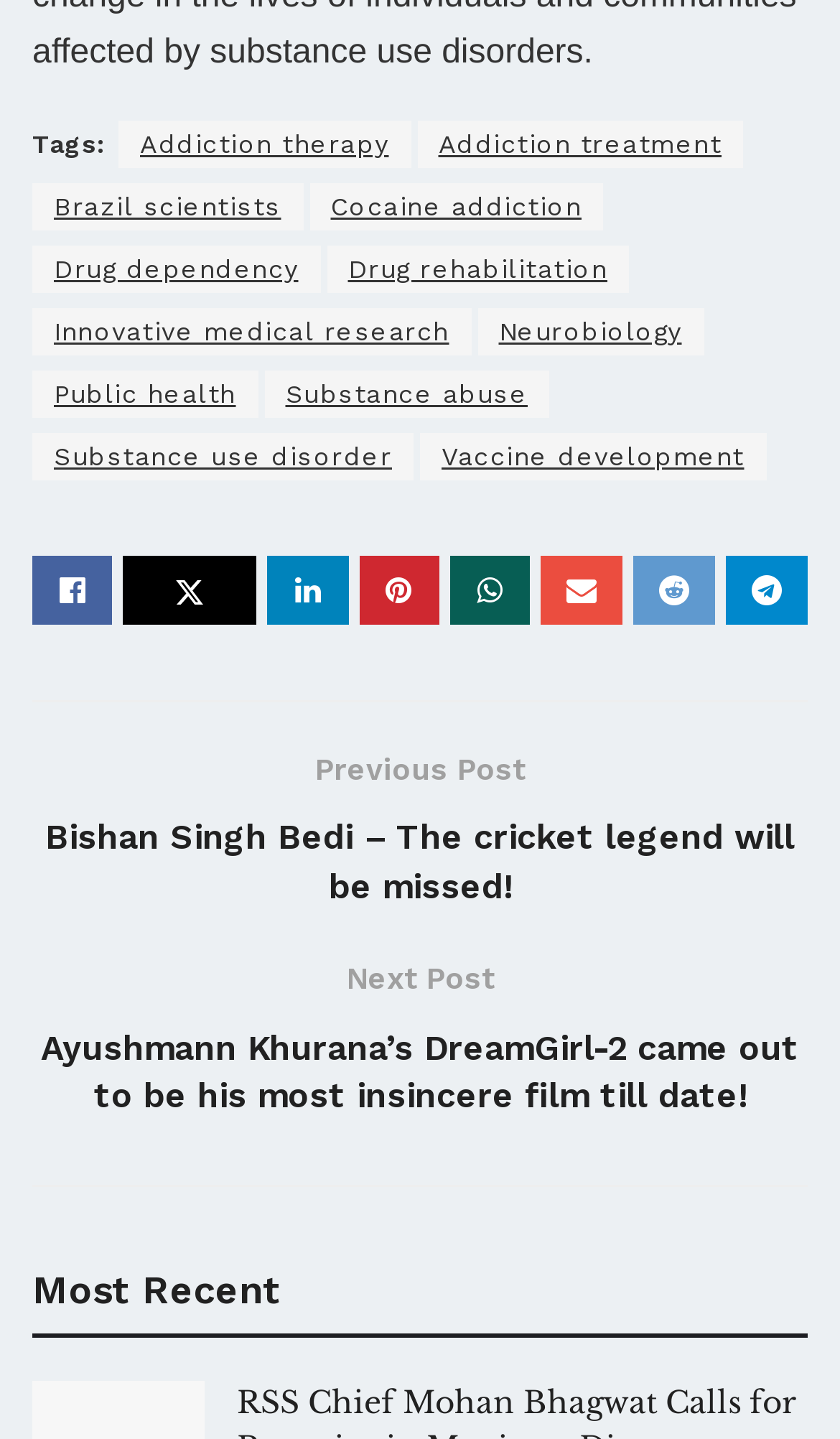What is the first tag listed?
Provide an in-depth and detailed answer to the question.

The first tag listed is 'Addiction therapy' which is a link element located at the top of the webpage with a bounding box of [0.141, 0.084, 0.488, 0.117].